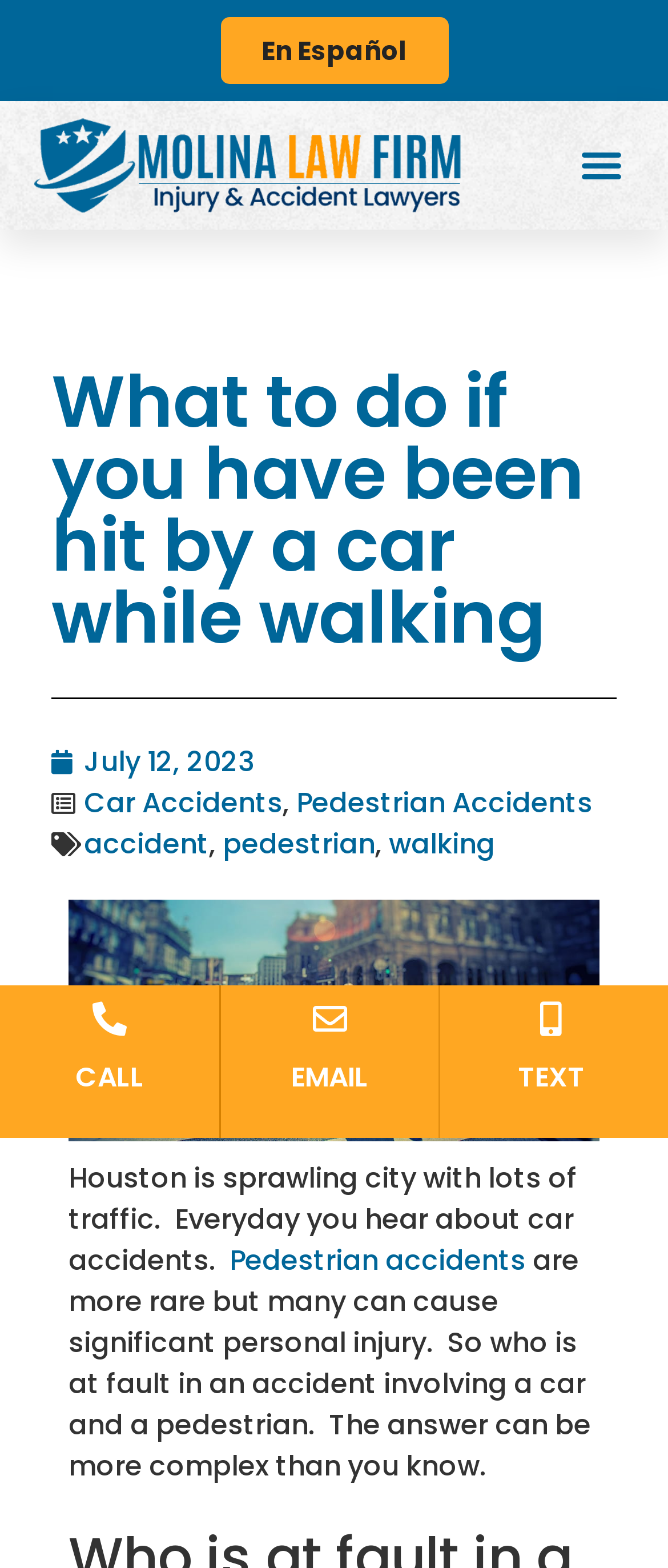Generate the main heading text from the webpage.

What to do if you have been hit by a car while walking